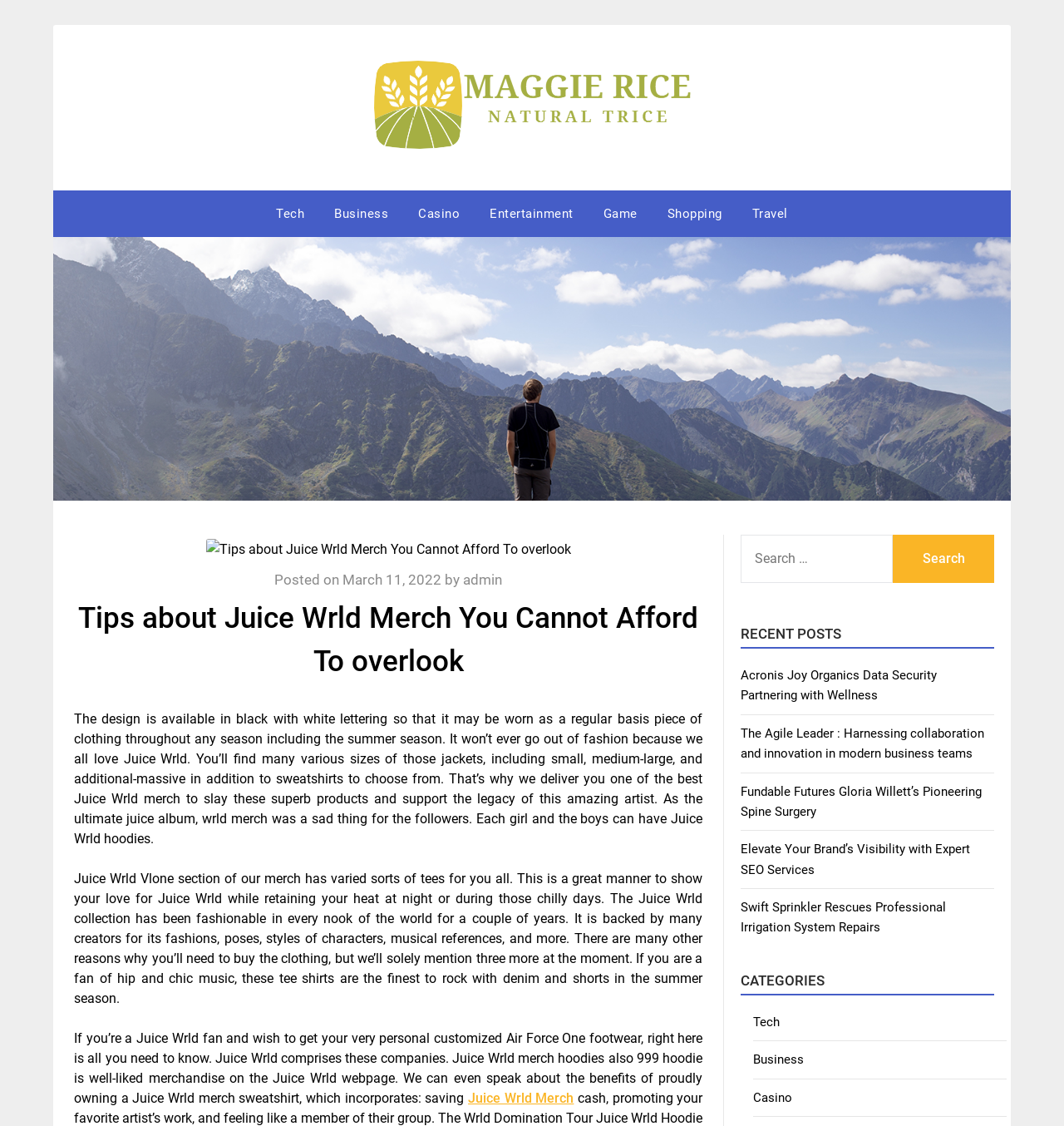Please identify the bounding box coordinates of the area I need to click to accomplish the following instruction: "Click on the 'Maggie Rice' link".

[0.344, 0.048, 0.656, 0.134]